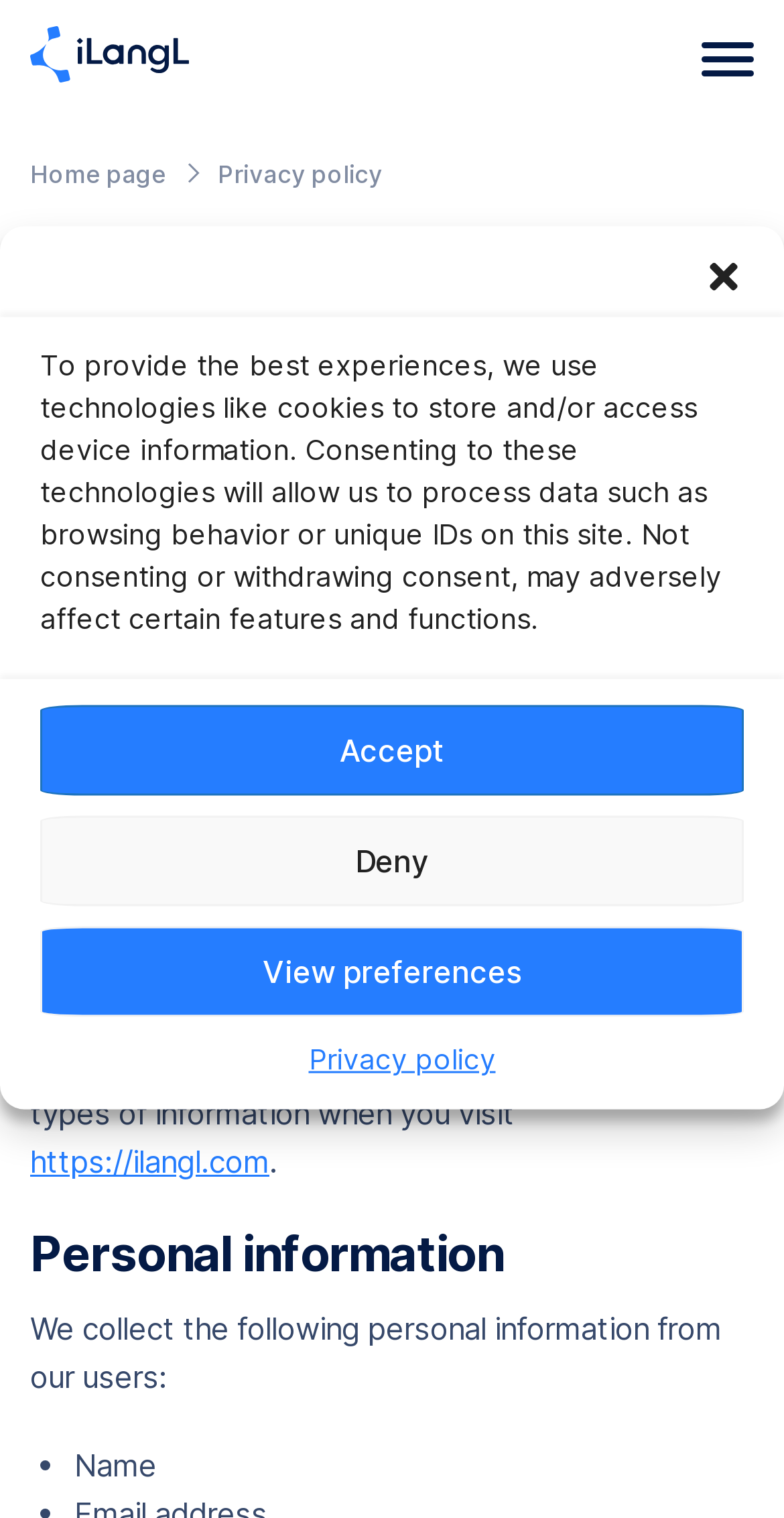Using the description "Accept", predict the bounding box of the relevant HTML element.

[0.051, 0.464, 0.949, 0.524]